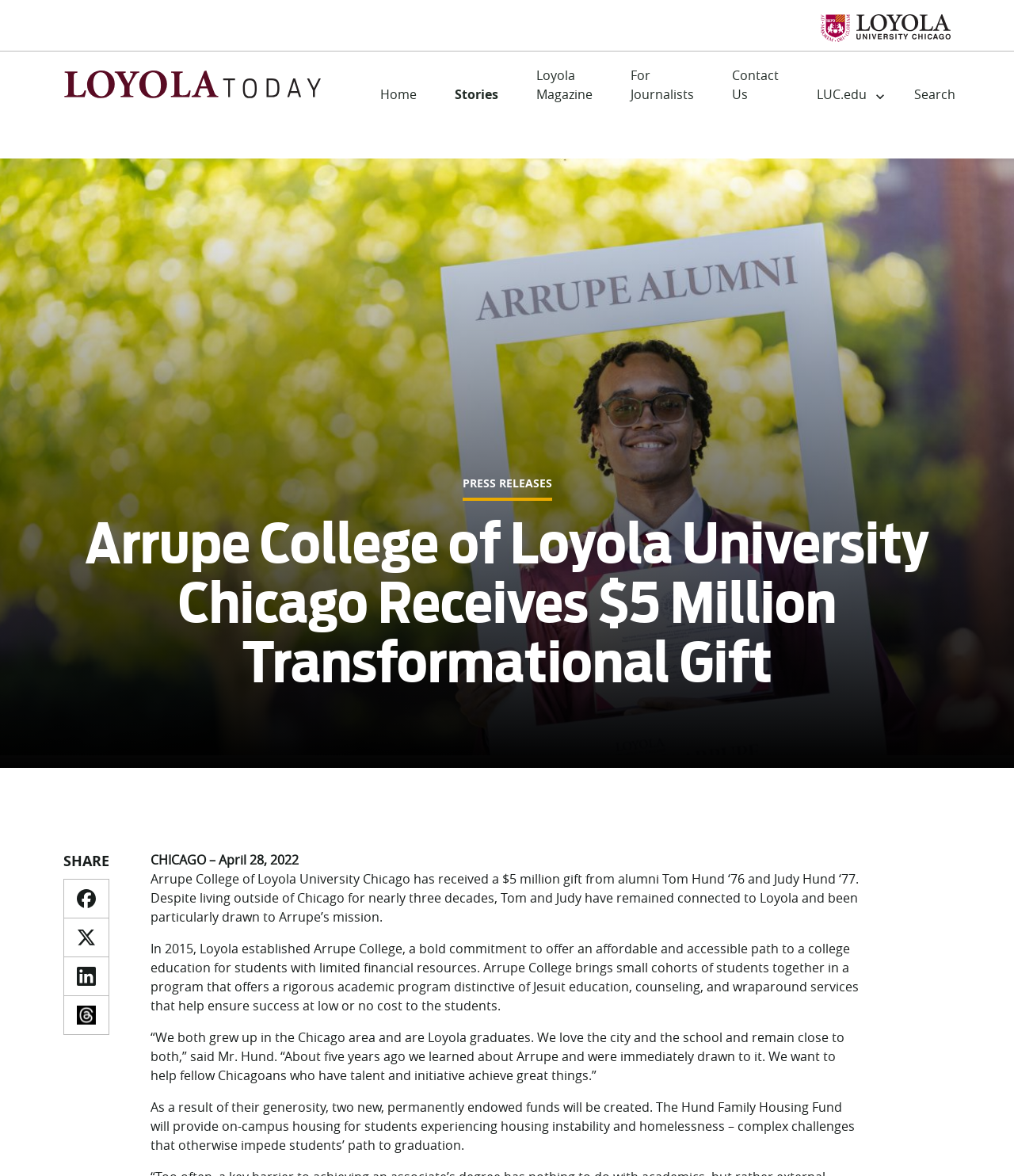Determine the bounding box coordinates for the clickable element to execute this instruction: "Click Loyola Today Top Right Logo". Provide the coordinates as four float numbers between 0 and 1, i.e., [left, top, right, bottom].

[0.809, 0.012, 0.938, 0.036]